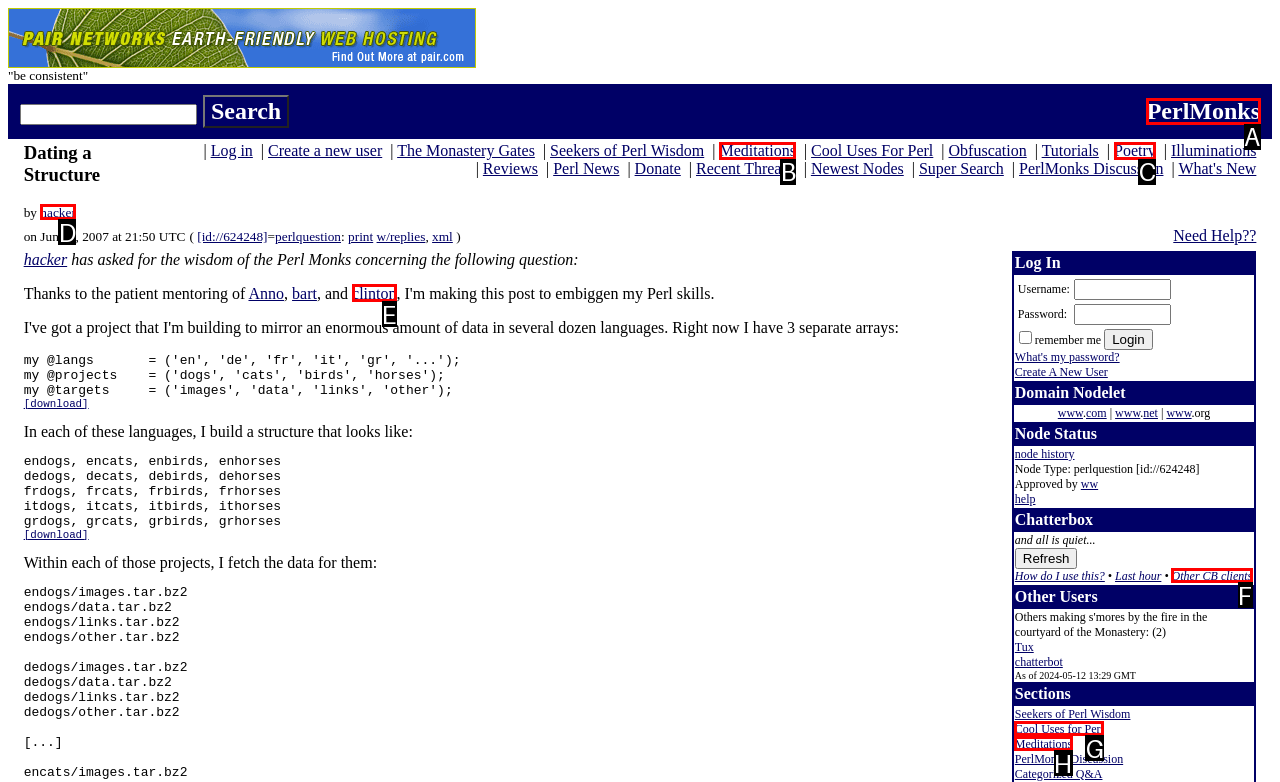Match the following description to a UI element: Other CB clients
Provide the letter of the matching option directly.

F